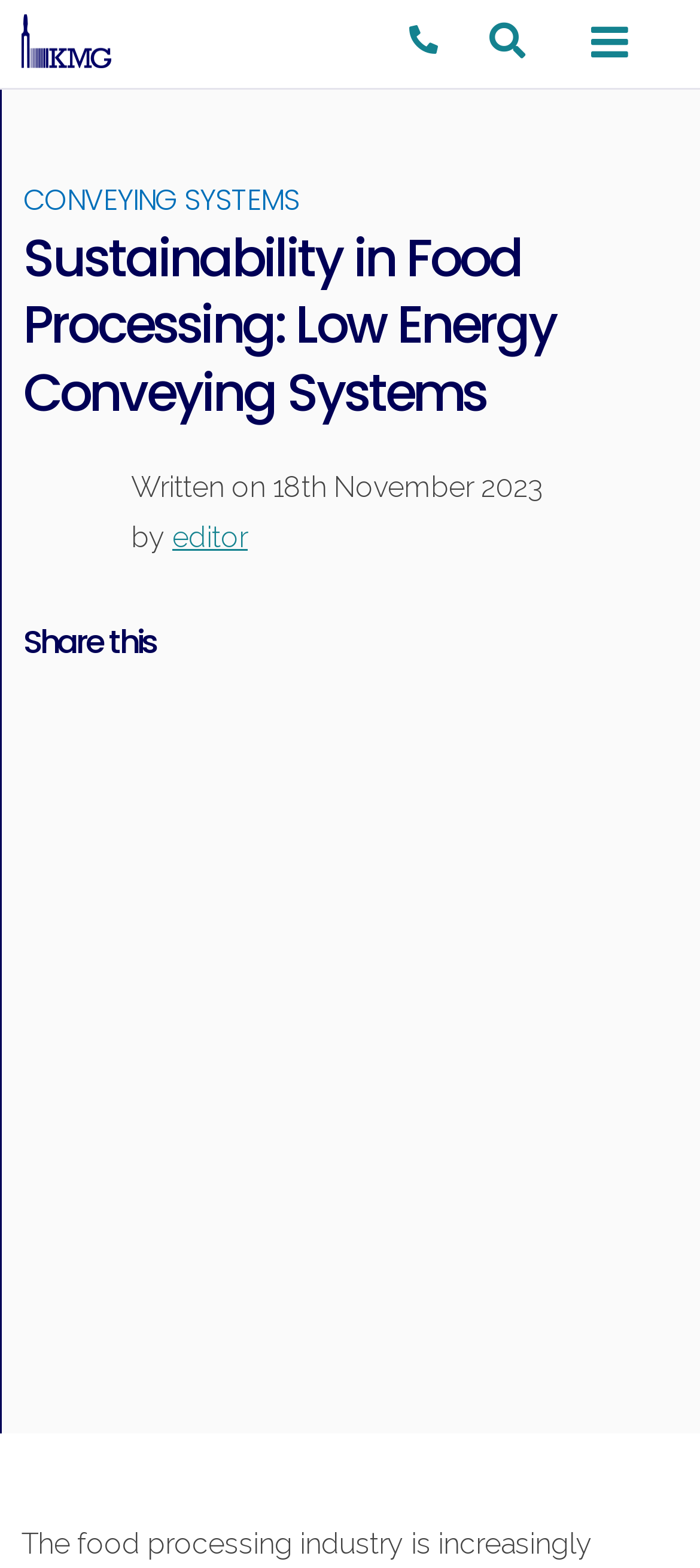Please find and generate the text of the main header of the webpage.

Sustainability in Food Processing: Low Energy Conveying Systems